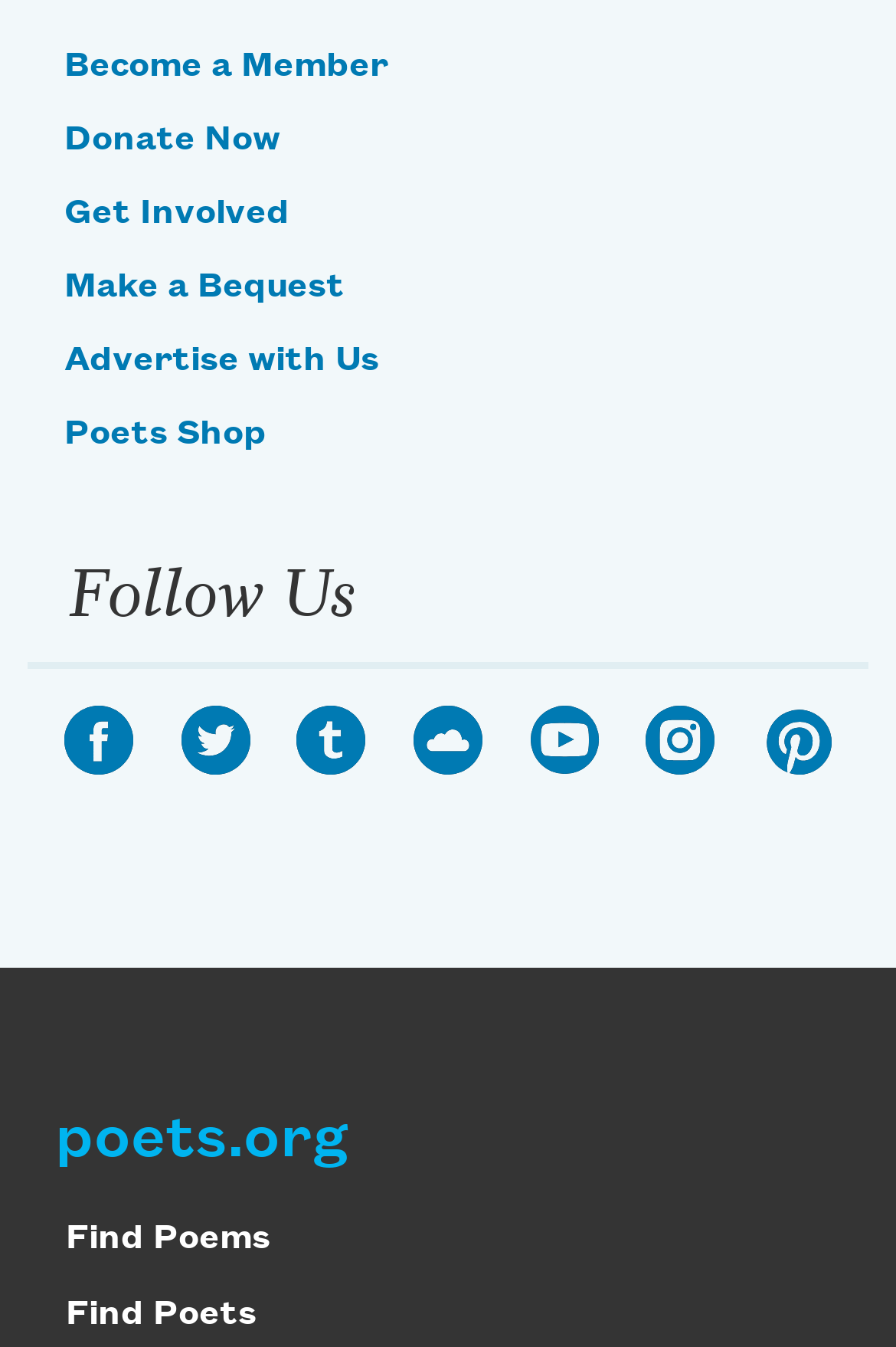What is the purpose of the 'Find Poems' link?
Utilize the image to construct a detailed and well-explained answer.

The 'Find Poems' link is located in the footer section of the website, suggesting it's a utility or search function. The text of the link itself implies that it's related to searching for or discovering poems, which is likely a key function of the website.